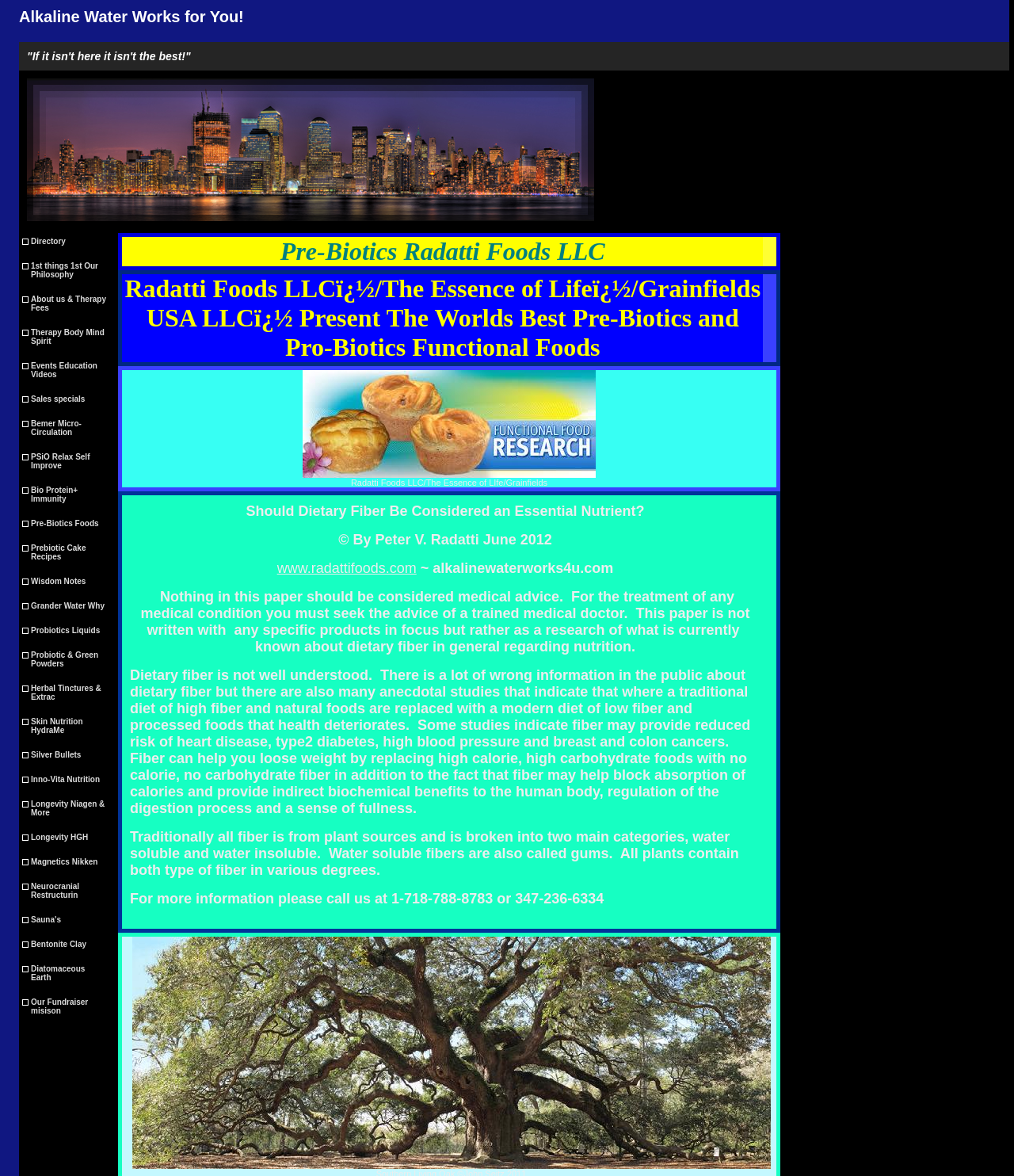Please provide a brief answer to the question using only one word or phrase: 
What is the name of the author who wrote the paper about dietary fiber?

Peter V. Radatti